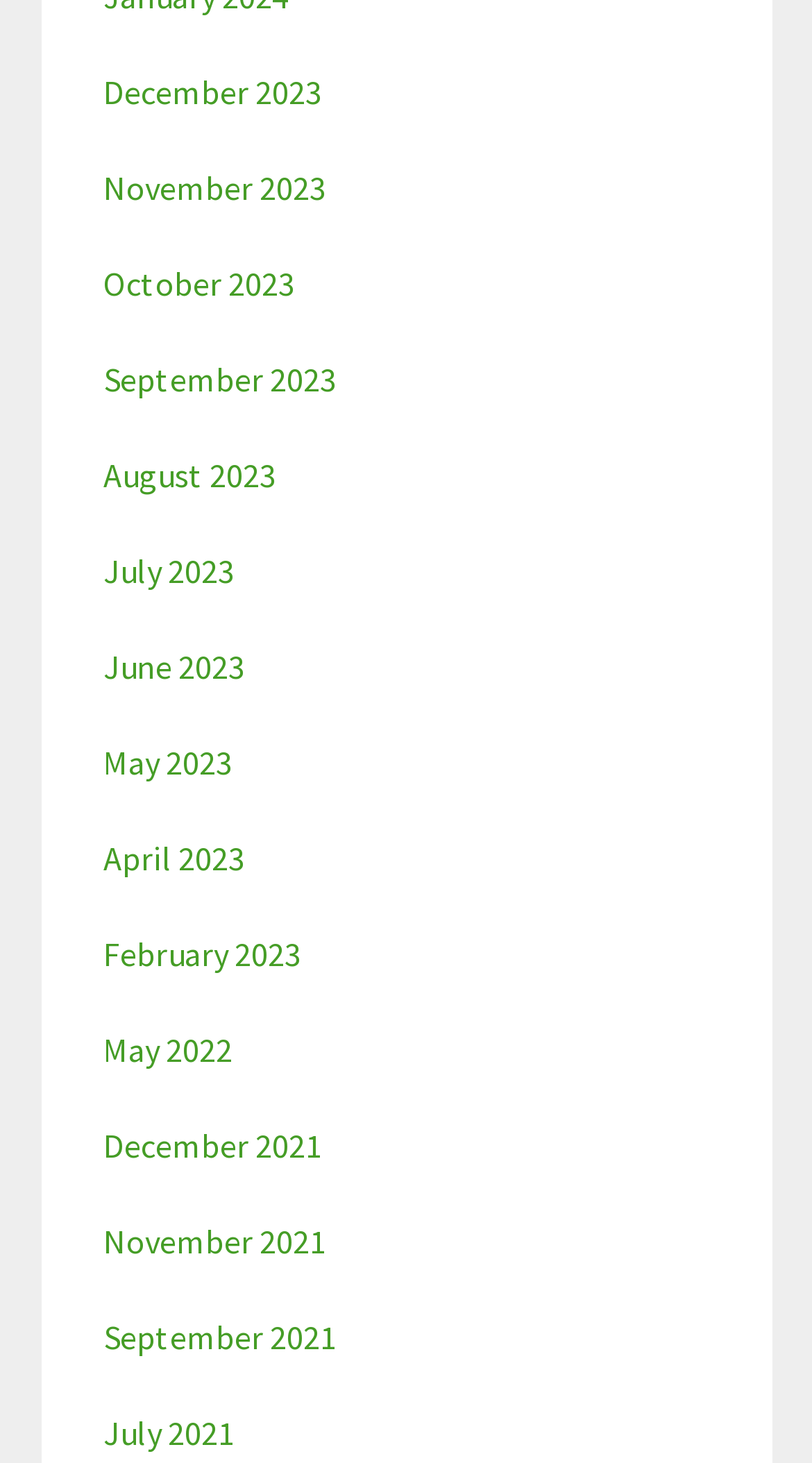Based on the image, please respond to the question with as much detail as possible:
How many months are listed in 2021?

I counted the number of links with '2021' in their text and found three links: 'December 2021', 'November 2021', and 'September 2021'.